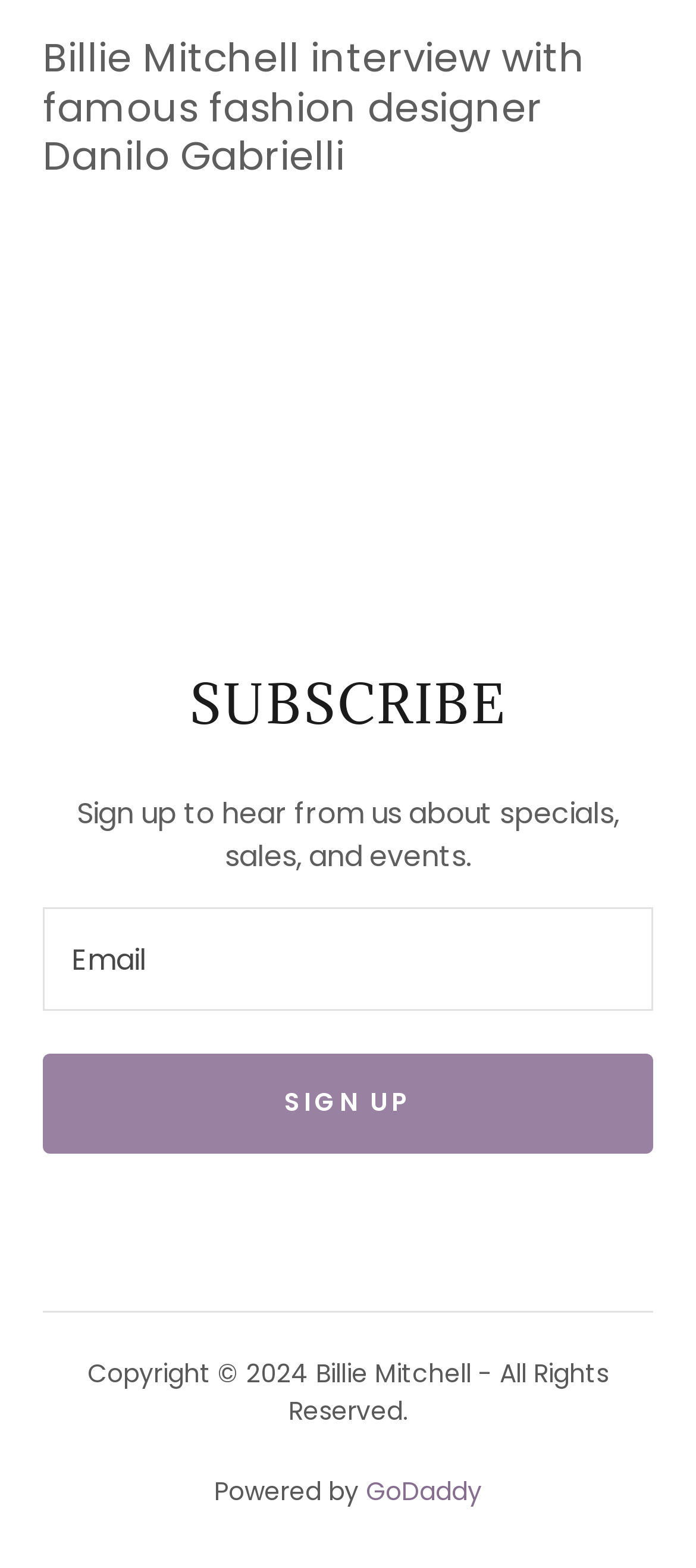Can you find the bounding box coordinates for the UI element given this description: "GoDaddy"? Provide the coordinates as four float numbers between 0 and 1: [left, top, right, bottom].

[0.526, 0.939, 0.692, 0.962]